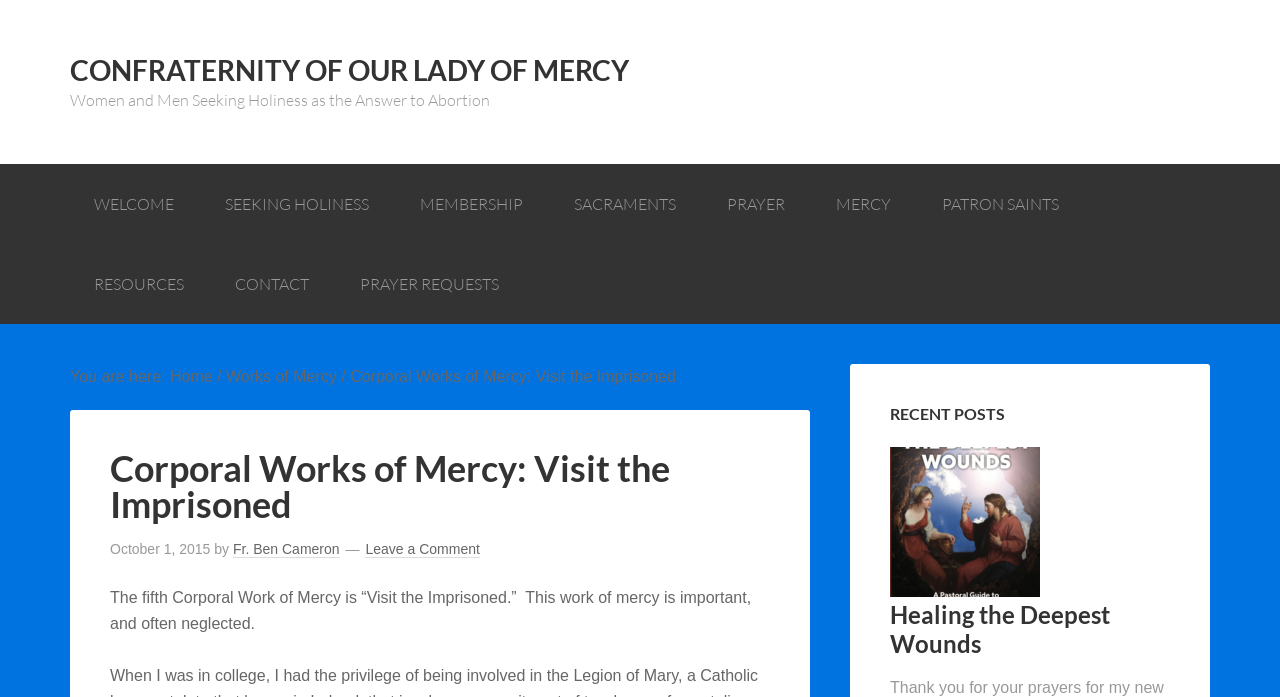Using the provided element description, identify the bounding box coordinates as (top-left x, top-left y, bottom-right x, bottom-right y). Ensure all values are between 0 and 1. Description: parent_node: Healing the Deepest Wounds

[0.695, 0.831, 0.812, 0.857]